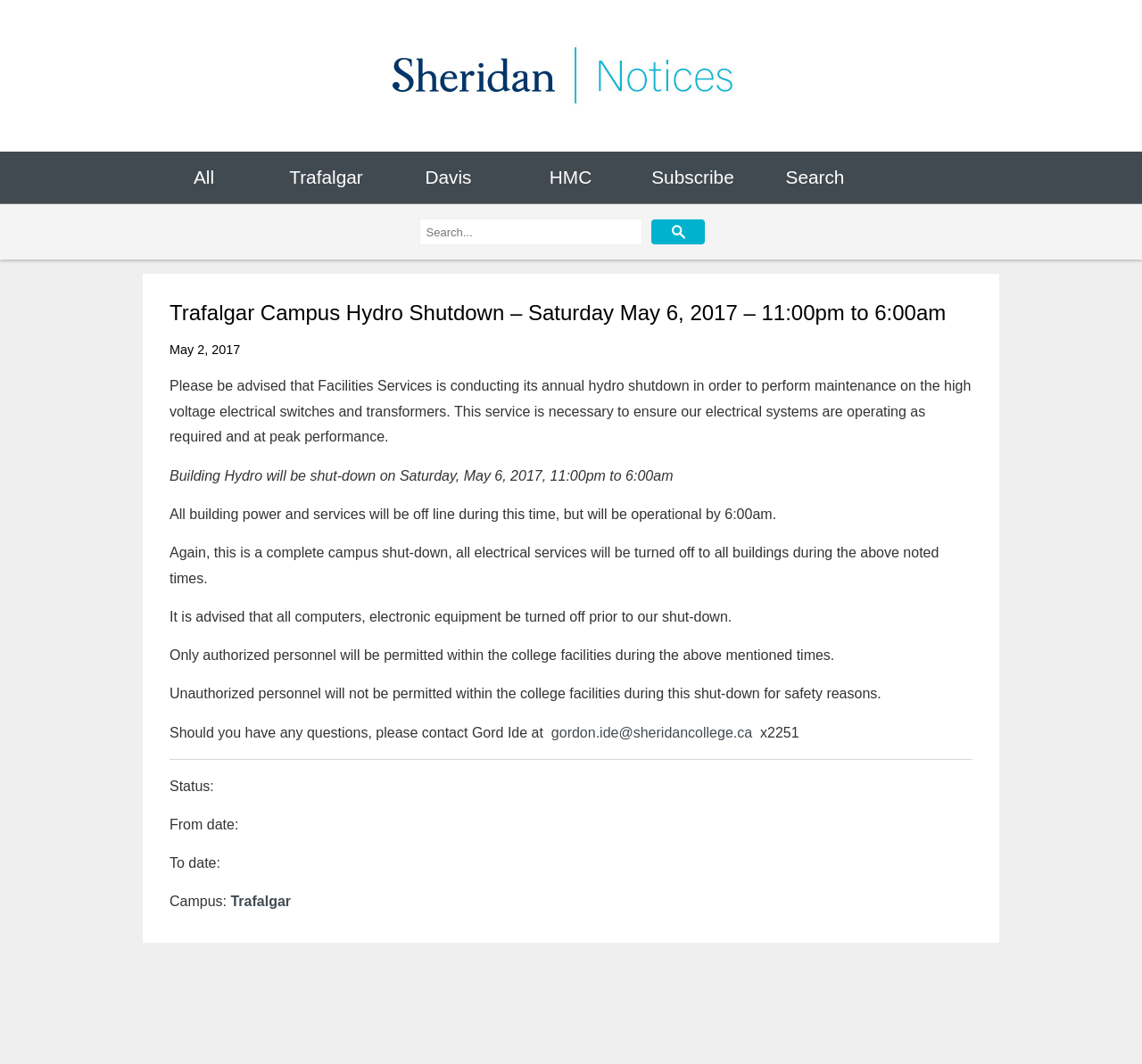Given the description of the UI element: "title="Notices at Sheridan"", predict the bounding box coordinates in the form of [left, top, right, bottom], with each value being a float between 0 and 1.

[0.227, 0.0, 0.773, 0.142]